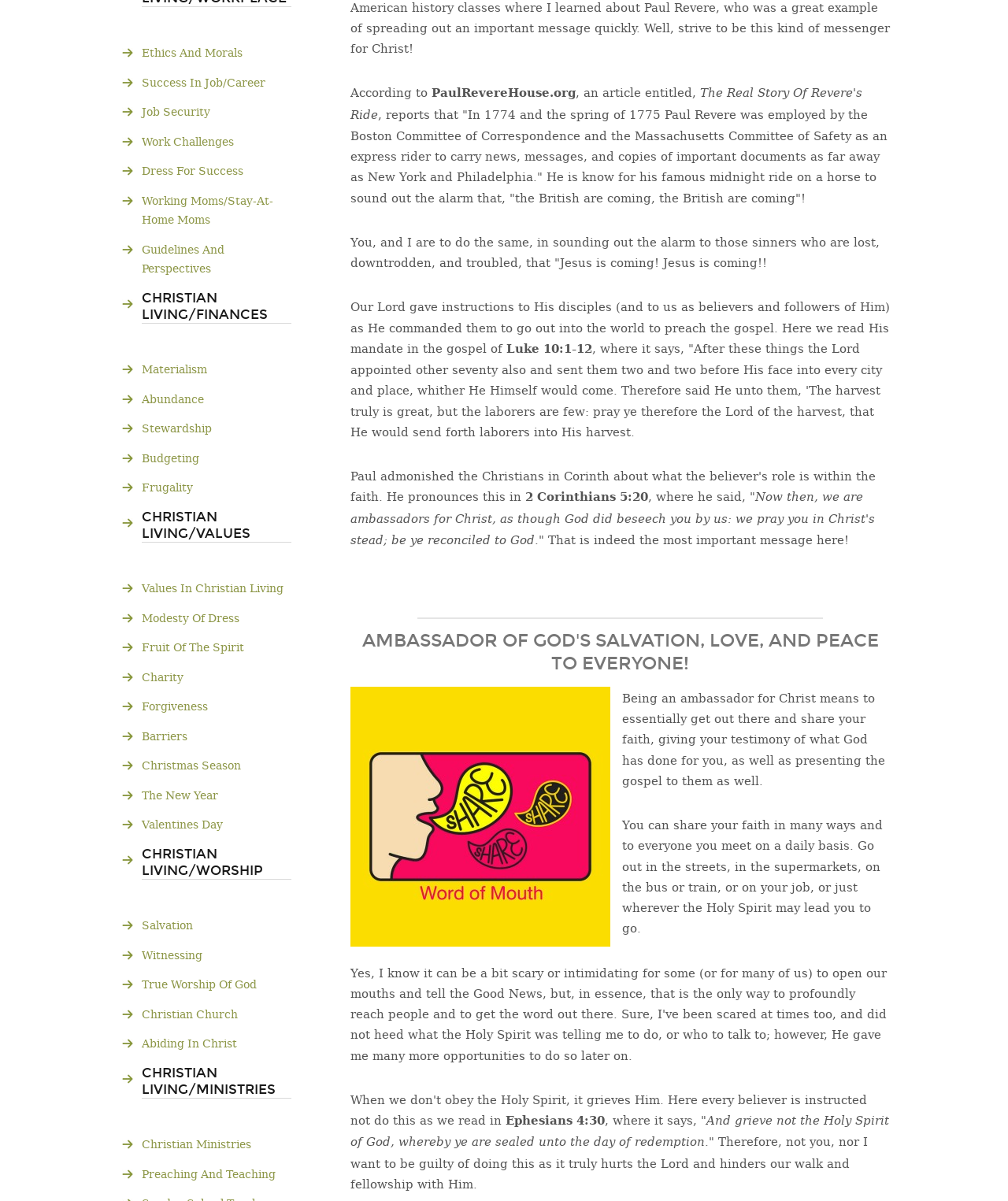Refer to the image and provide an in-depth answer to the question:
How many links are there under the Christian Living/Finances section?

There are six links under the Christian Living/Finances section, which are Materialism, Abundance, Stewardship, Budgeting, Frugality, and Guidelines And Perspectives.